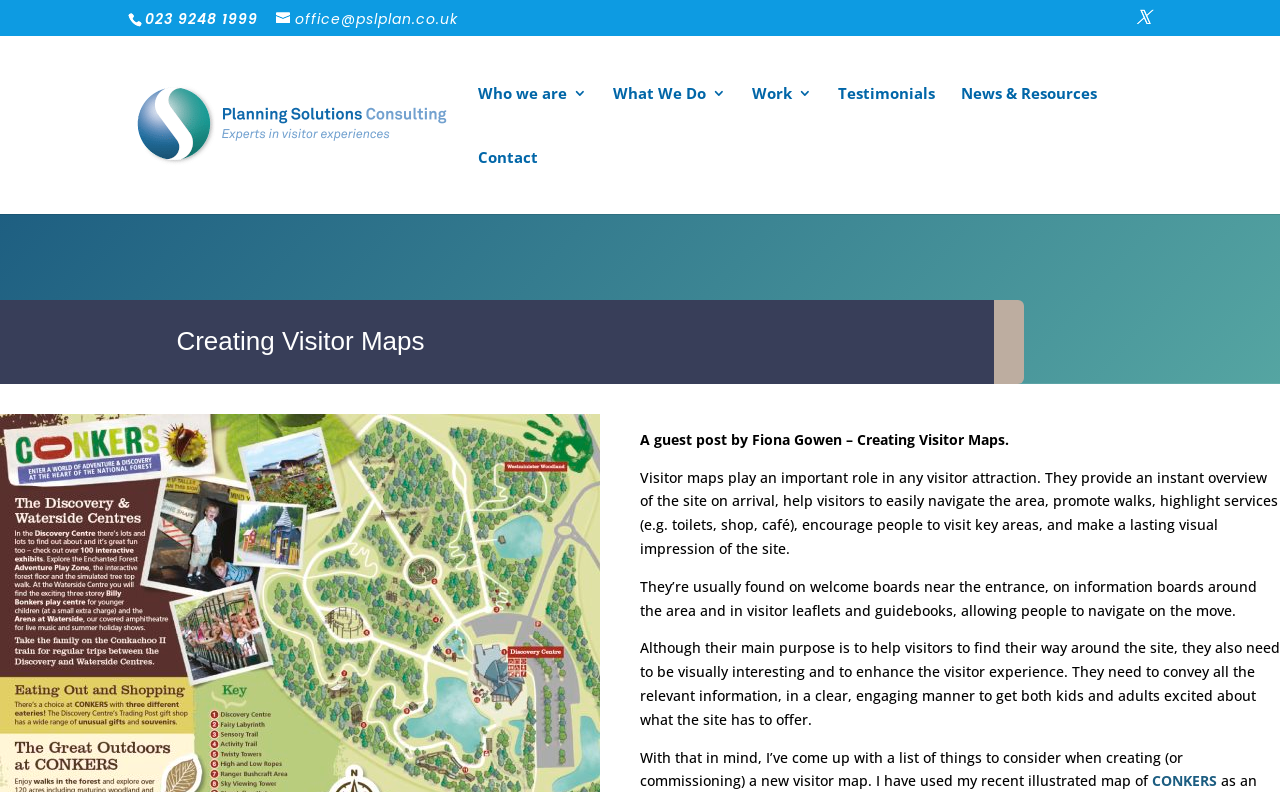What is the email address on the top right? Analyze the screenshot and reply with just one word or a short phrase.

office@pslplan.co.uk